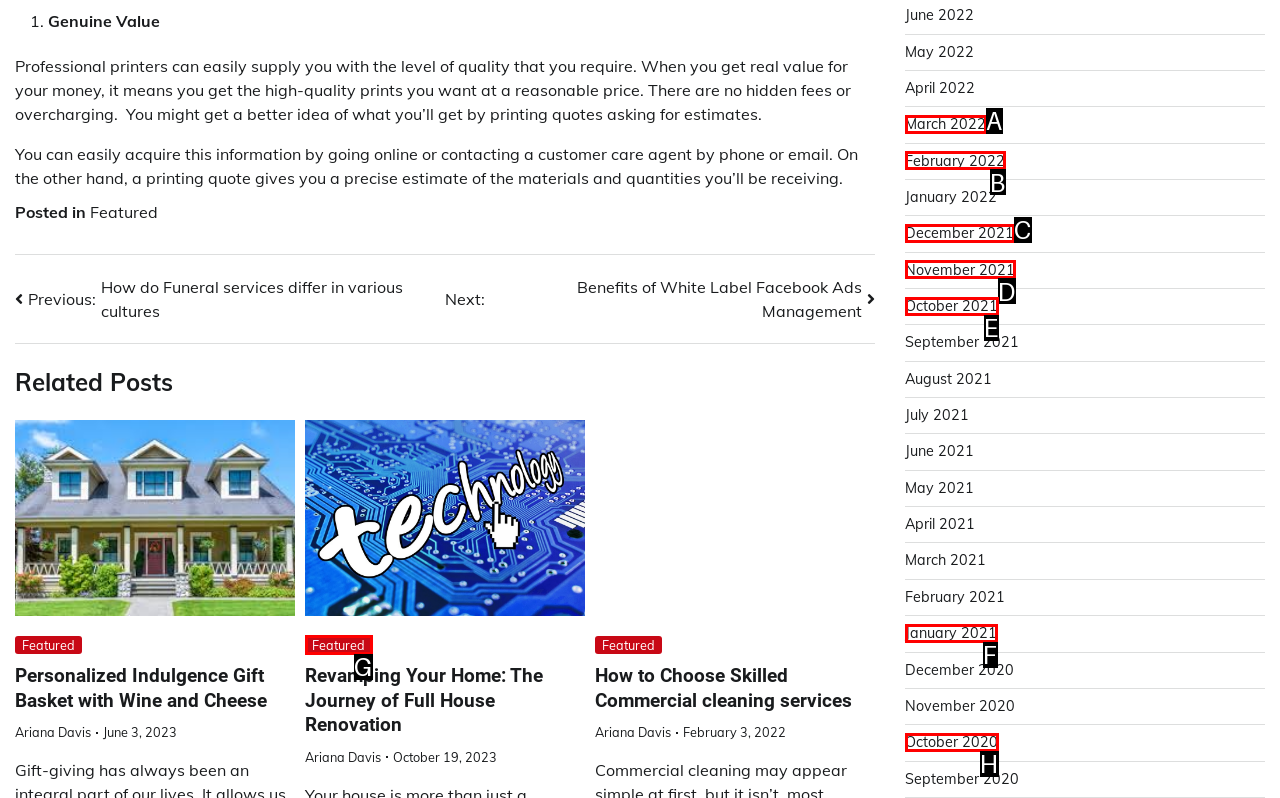Determine which HTML element best fits the description: March 2022
Answer directly with the letter of the matching option from the available choices.

A